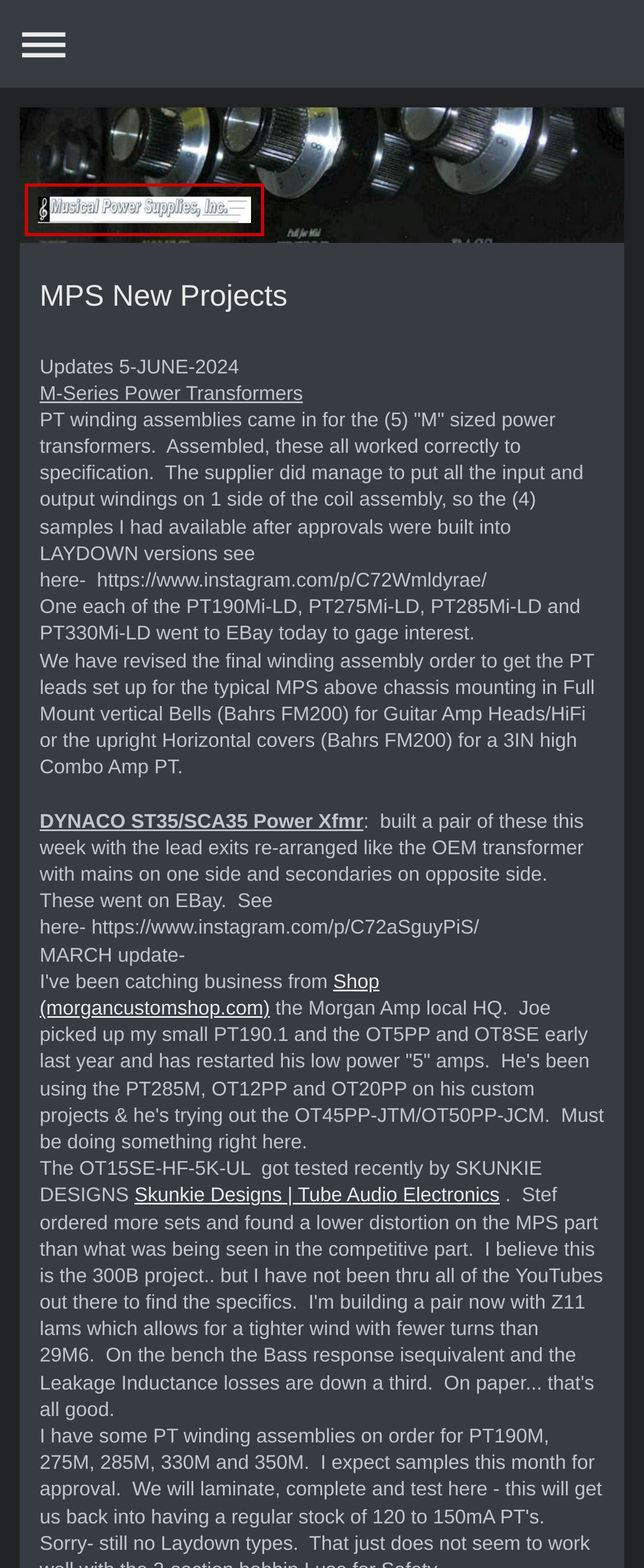Answer the following query with a single word or phrase:
What is the project mentioned in the first update?

M-Series Power Transformers